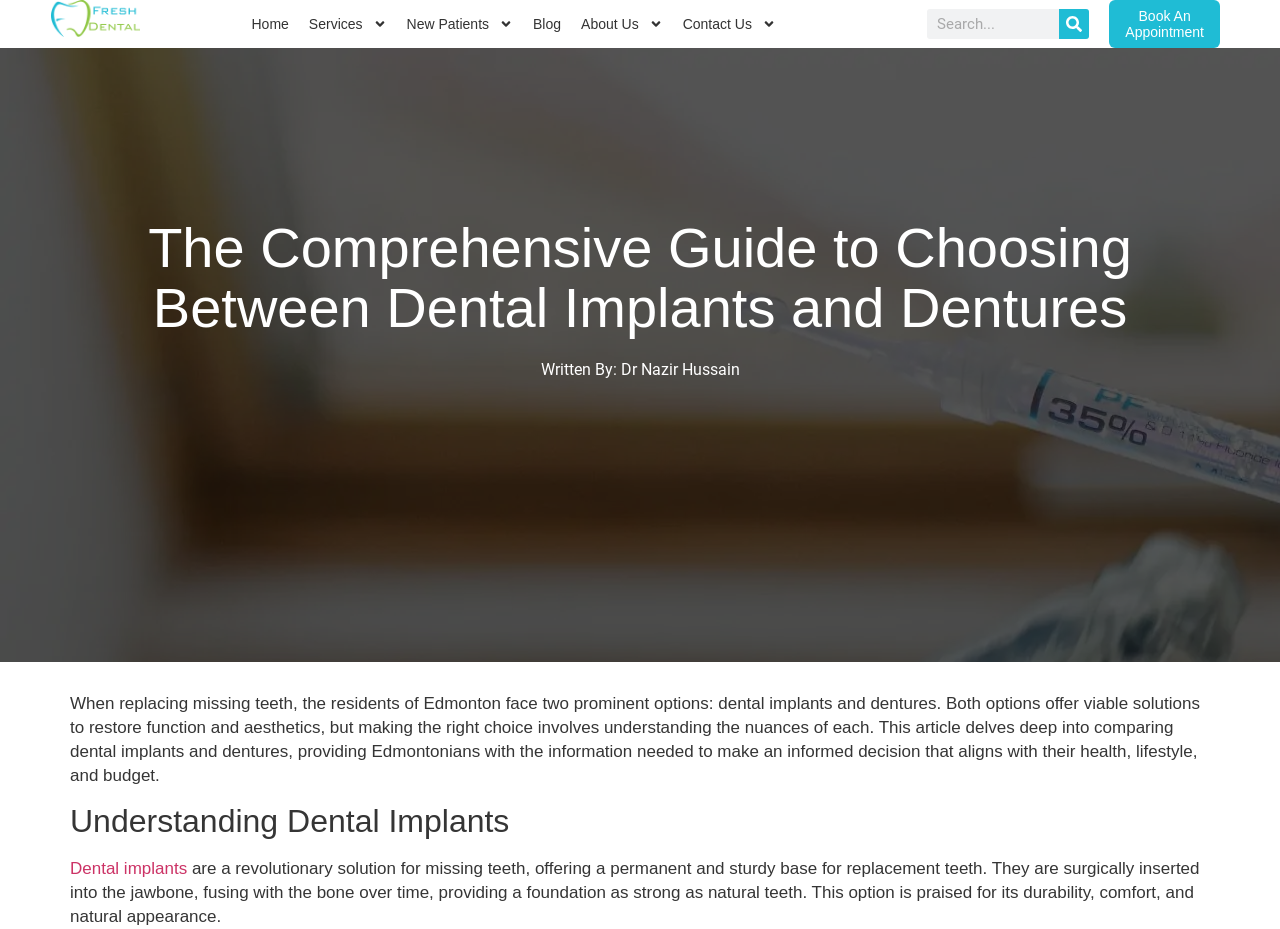What is the benefit of dental implants?
Craft a detailed and extensive response to the question.

I read the paragraph about dental implants, which states that they offer 'durability, comfort, and natural appearance'. This suggests that dental implants have these benefits.